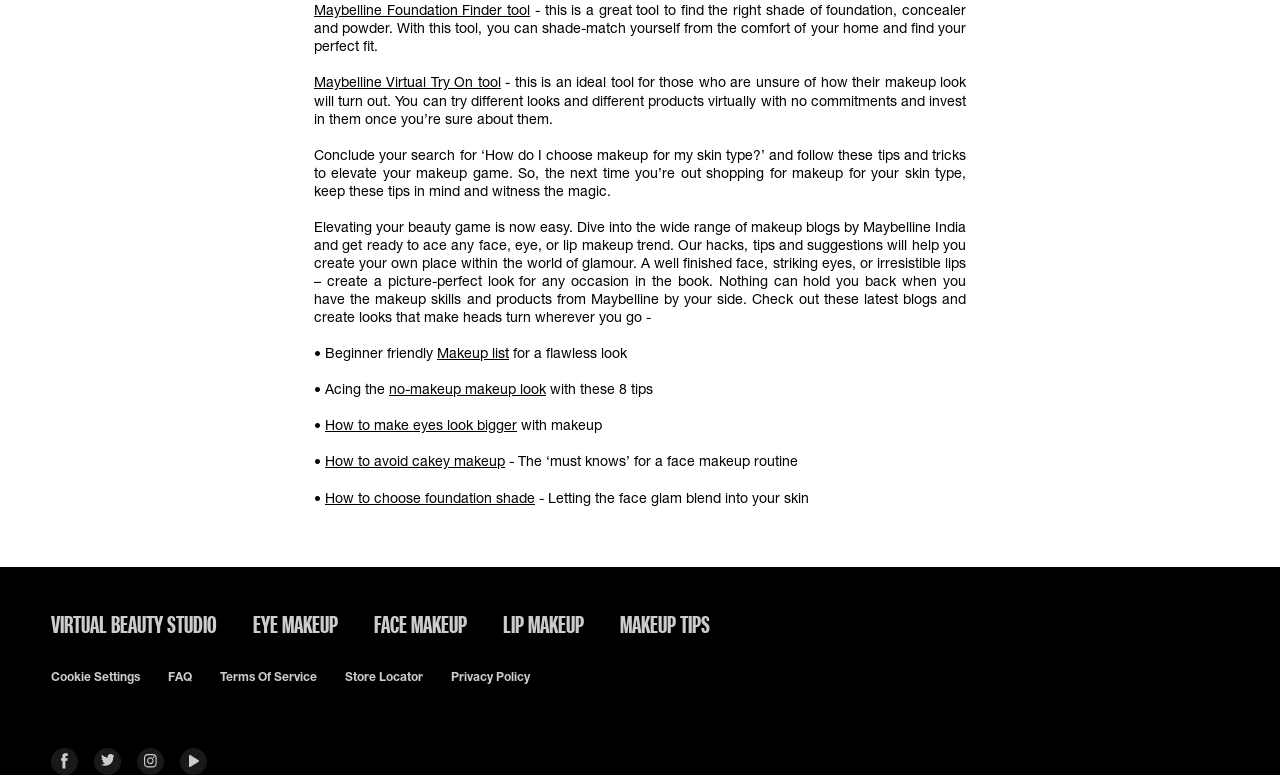Pinpoint the bounding box coordinates of the clickable area necessary to execute the following instruction: "Find the right shade of foundation". The coordinates should be given as four float numbers between 0 and 1, namely [left, top, right, bottom].

[0.245, 0.002, 0.414, 0.024]